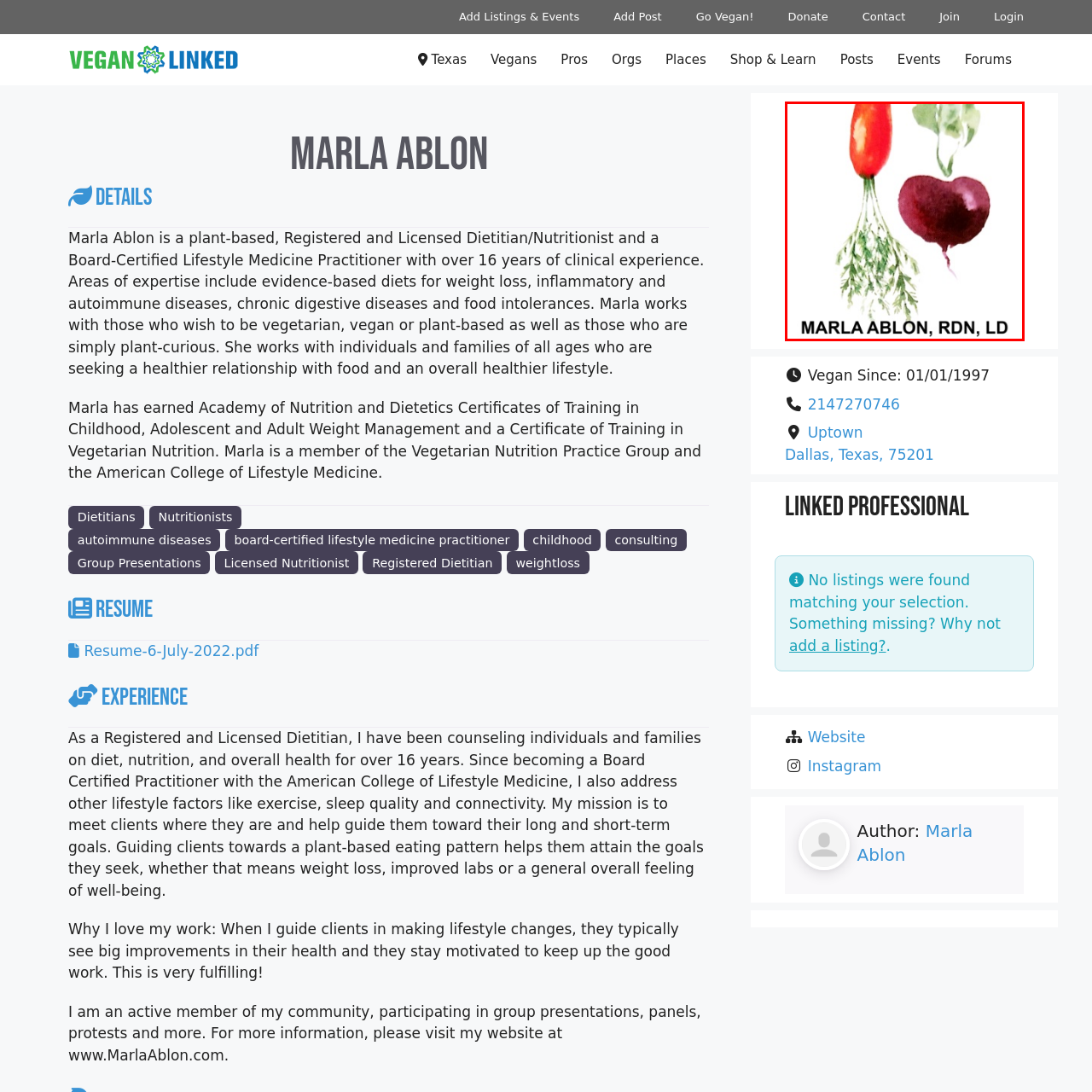Focus on the section encased in the red border, What is the main theme of the illustration? Give your response as a single word or phrase.

fresh vegetables